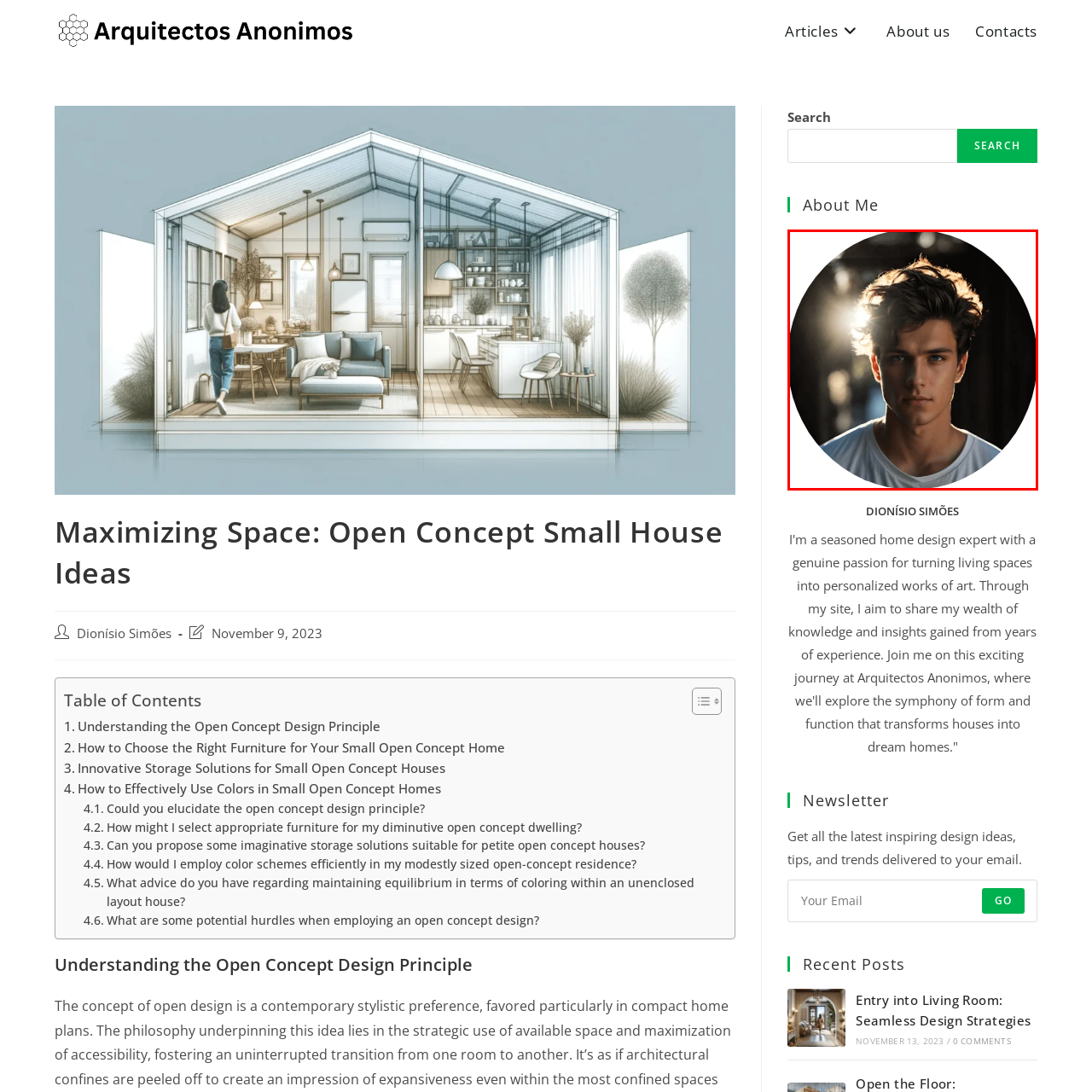What is the effect of the lighting on the subject?
Observe the image inside the red bounding box and answer the question using only one word or a short phrase.

halo effect